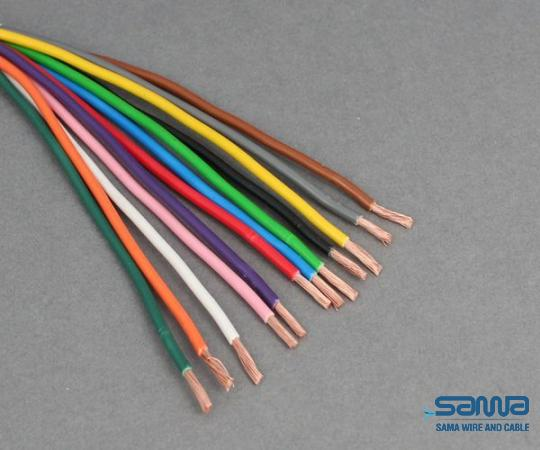Interpret the image and provide an in-depth description.

The image showcases a colorful array of electrical wires, prominently displayed against a neutral gray background. Each wire is sheathed in vibrant insulation, featuring a variety of colors including yellow, green, blue, red, purple, and more, culminating in copper strands at the ends. This visual representation emphasizes the diverse cable solutions offered by Wire World Cable, suitable for various applications and sectors such as telecommunications, broadcasting, and industrial use. The emphasis on enhanced performance, efficiency, and eco-friendly initiatives is reflected in these high-quality cables, highlighting the company's commitment to meeting the specific needs of their clients through customization and skilled consultation.